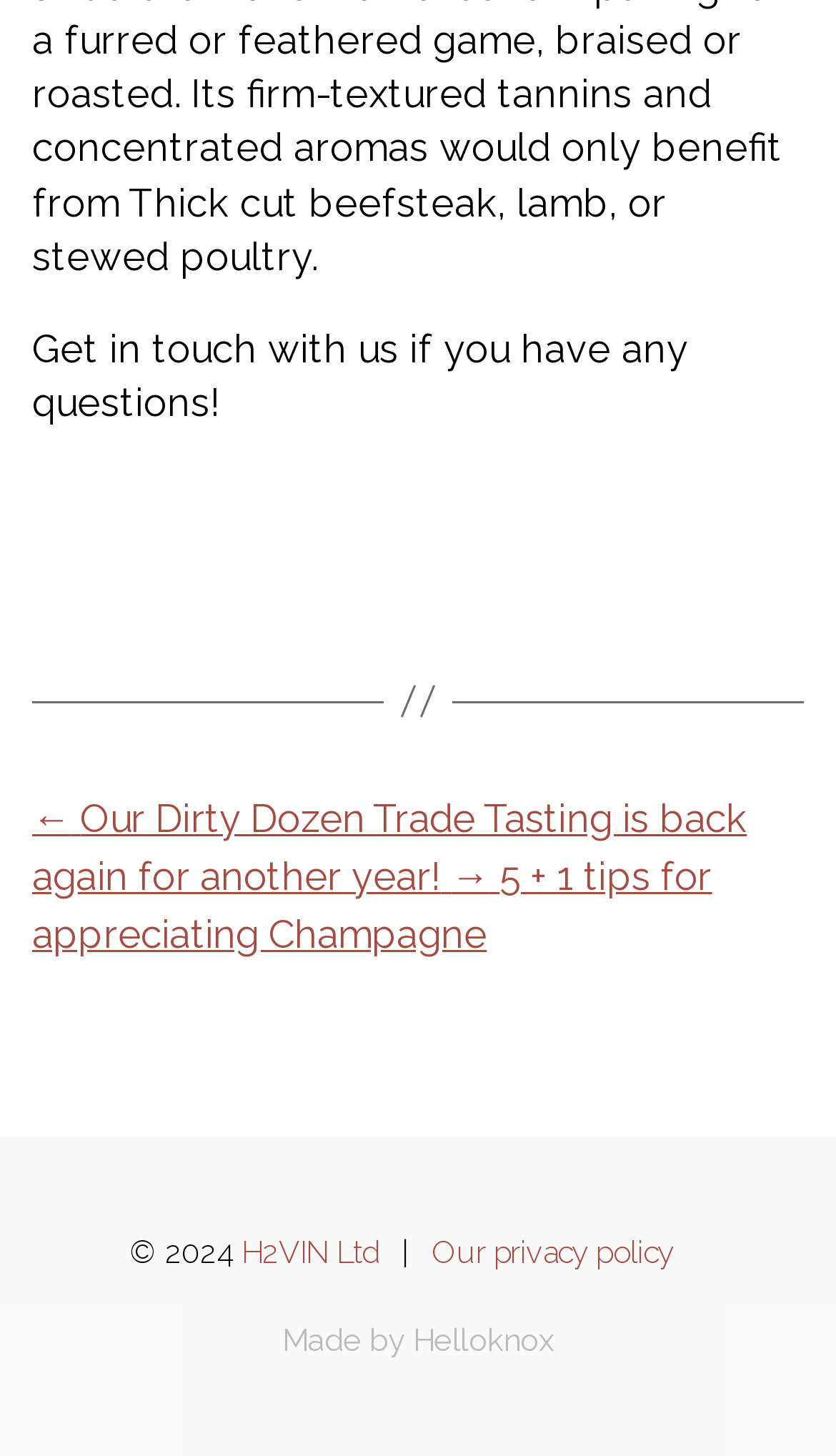Who designed the webpage?
Answer the question with a thorough and detailed explanation.

I found the designer's name at the bottom of the webpage, which is located in the footer section. The designer's name is 'Helloknox', which is a link element.